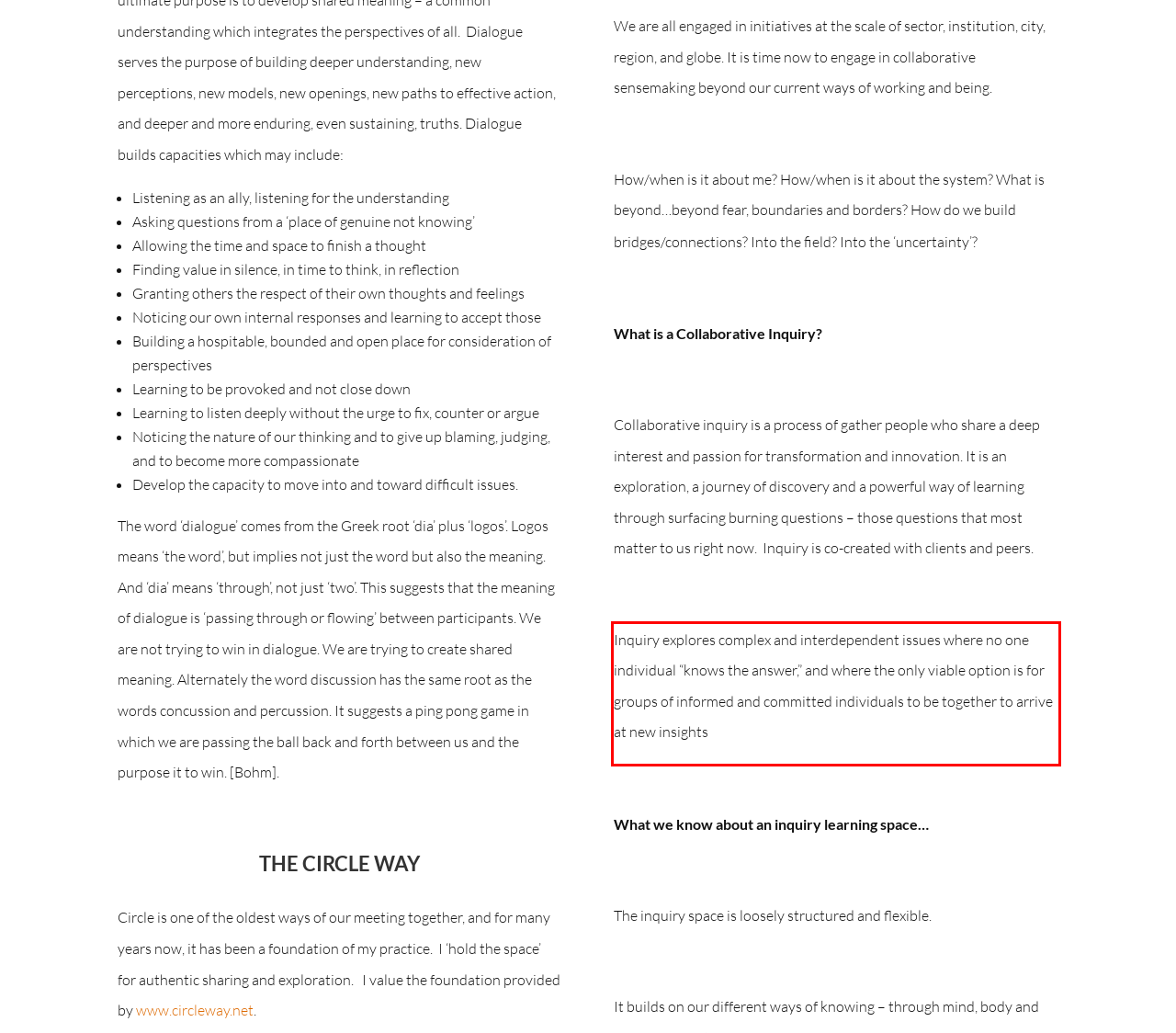Analyze the webpage screenshot and use OCR to recognize the text content in the red bounding box.

Inquiry explores complex and interdependent issues where no one individual “knows the answer,” and where the only viable option is for groups of informed and committed individuals to be together to arrive at new insights